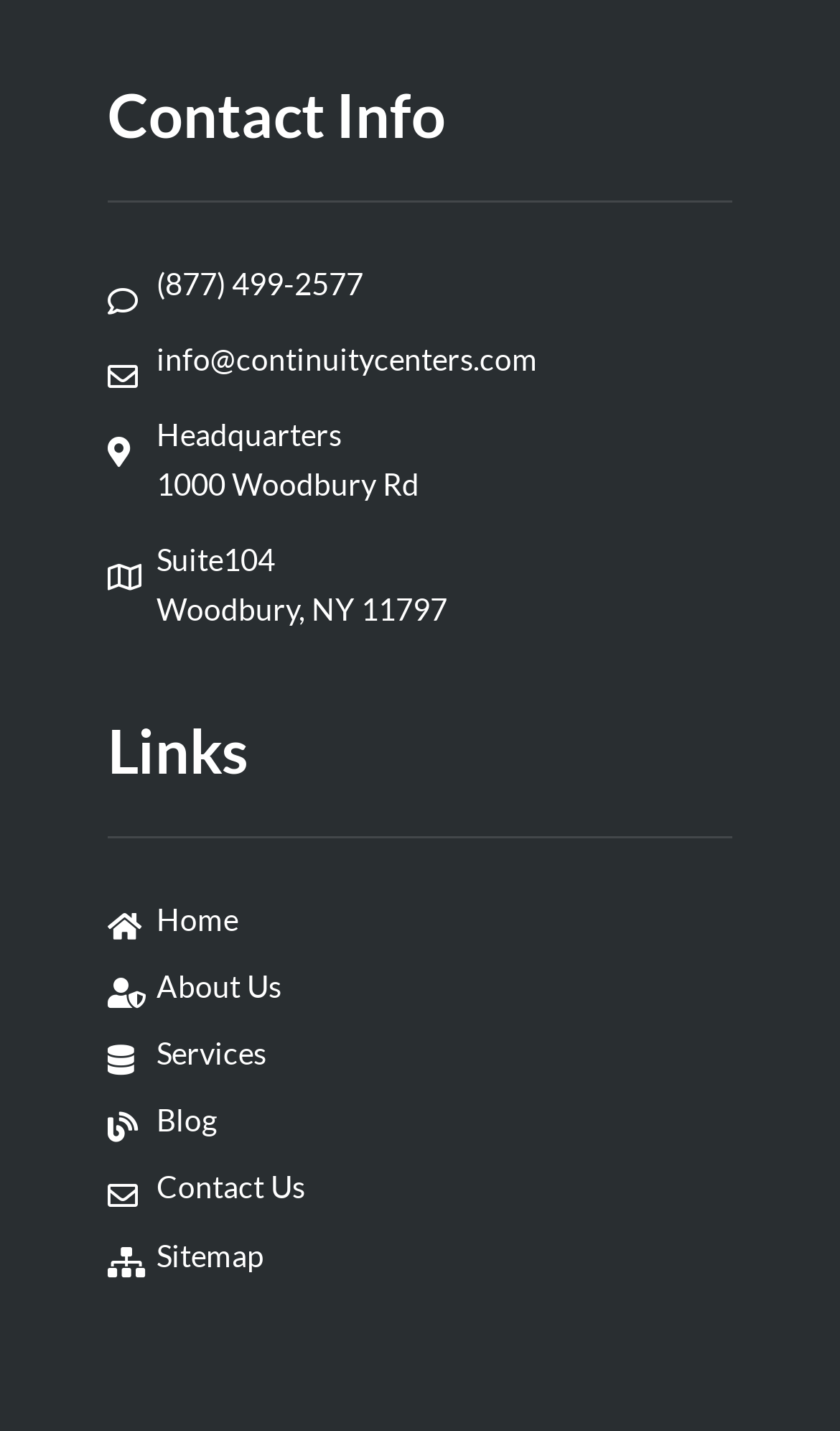Locate the bounding box of the UI element with the following description: "Home".

[0.128, 0.625, 0.872, 0.66]